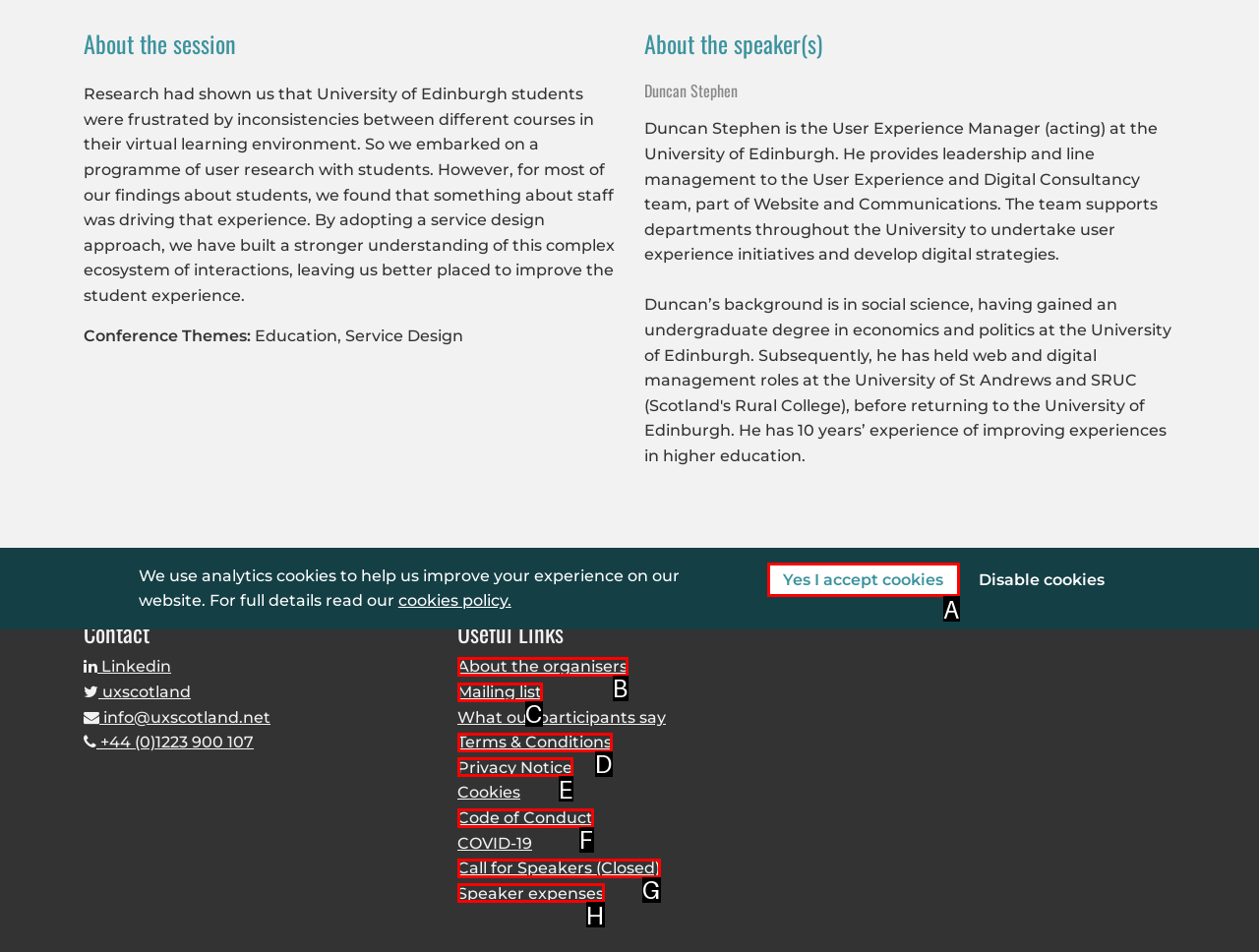Choose the option that matches the following description: Yes I accept cookies
Answer with the letter of the correct option.

A